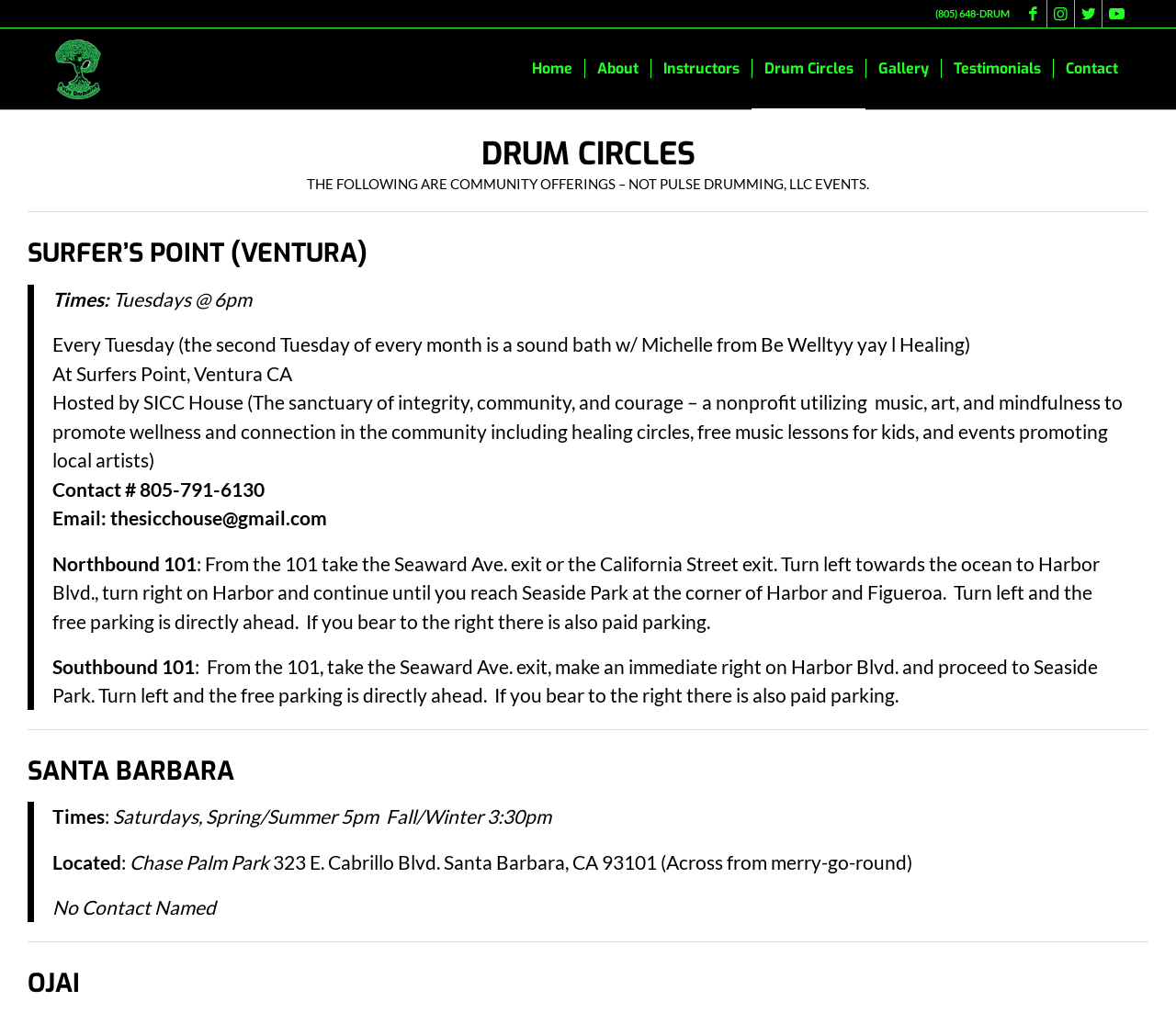Identify the bounding box for the UI element described as: "Products". The coordinates should be four float numbers between 0 and 1, i.e., [left, top, right, bottom].

None